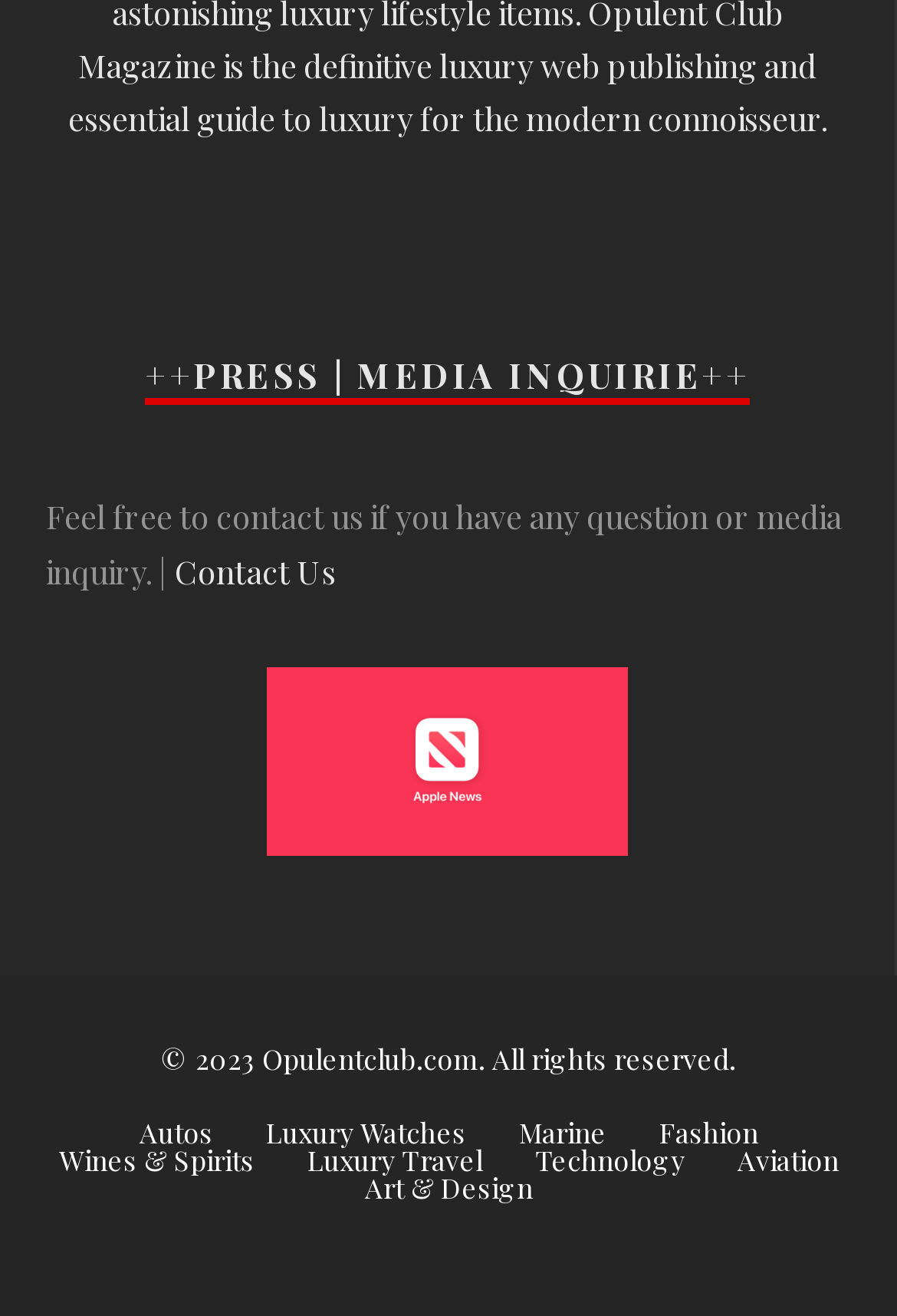Please locate the bounding box coordinates of the element's region that needs to be clicked to follow the instruction: "Explore luxury watches". The bounding box coordinates should be provided as four float numbers between 0 and 1, i.e., [left, top, right, bottom].

[0.296, 0.849, 0.519, 0.87]